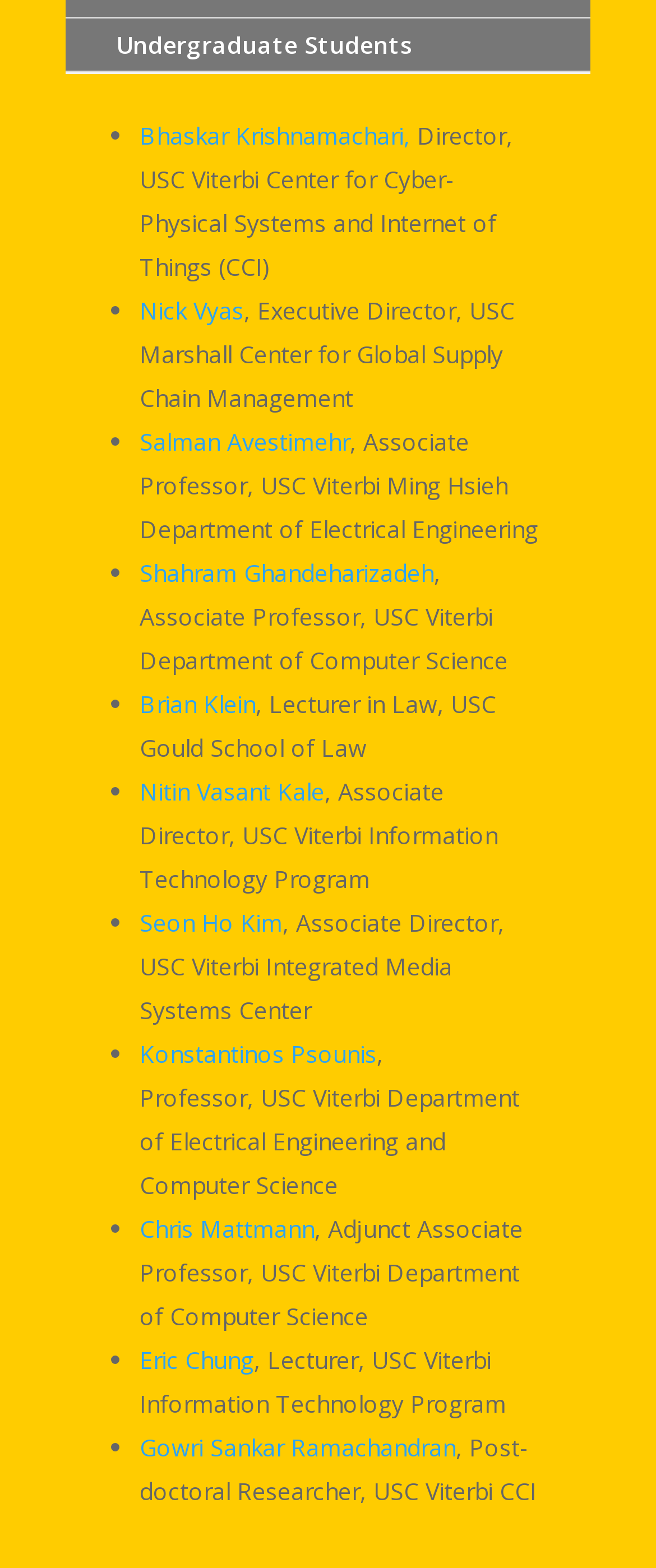Please identify the bounding box coordinates of the clickable region that I should interact with to perform the following instruction: "View the details of Nick Vyas". The coordinates should be expressed as four float numbers between 0 and 1, i.e., [left, top, right, bottom].

[0.213, 0.188, 0.372, 0.208]